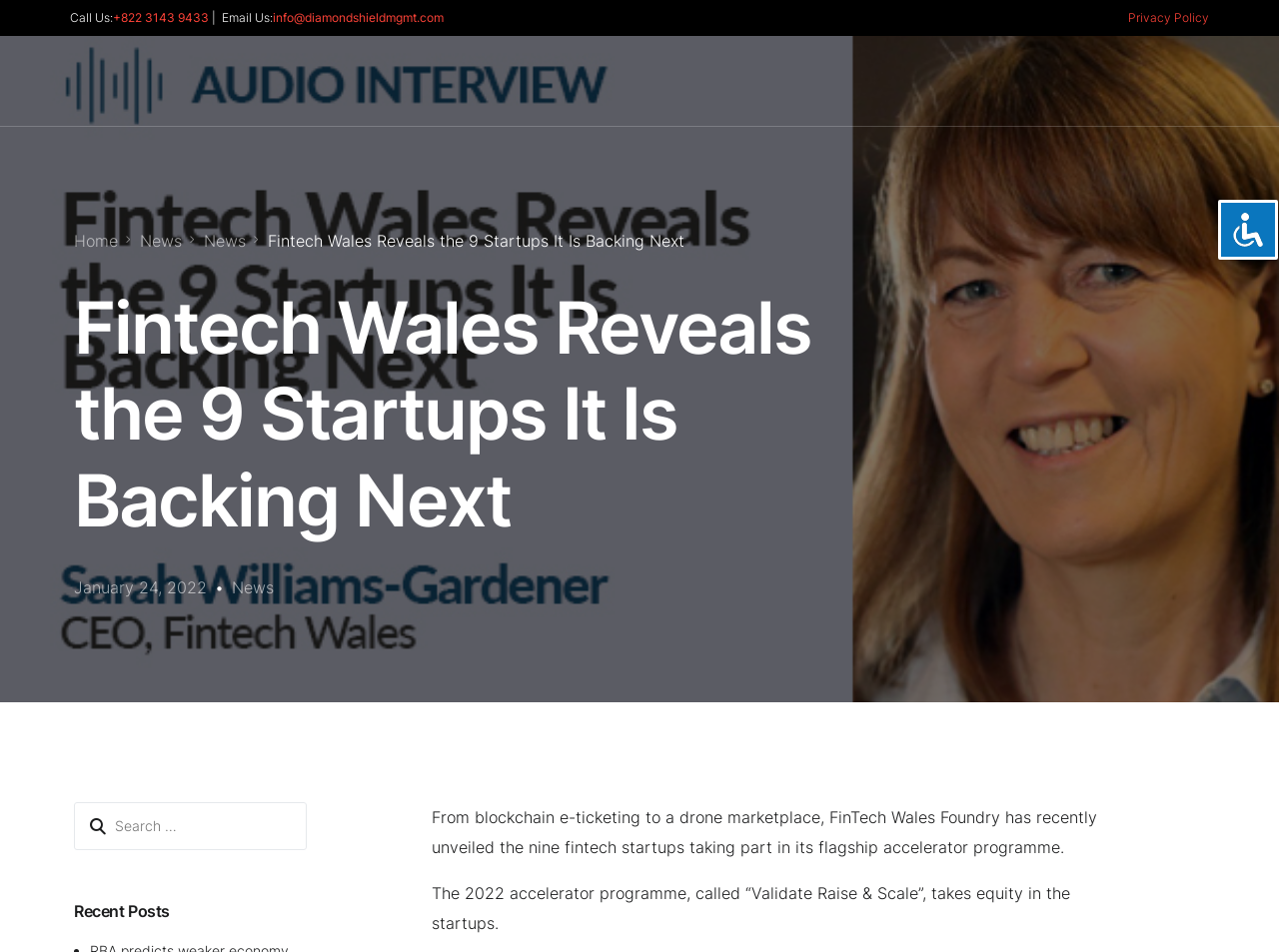Please respond in a single word or phrase: 
What is the name of the accelerator programme?

Validate Raise & Scale